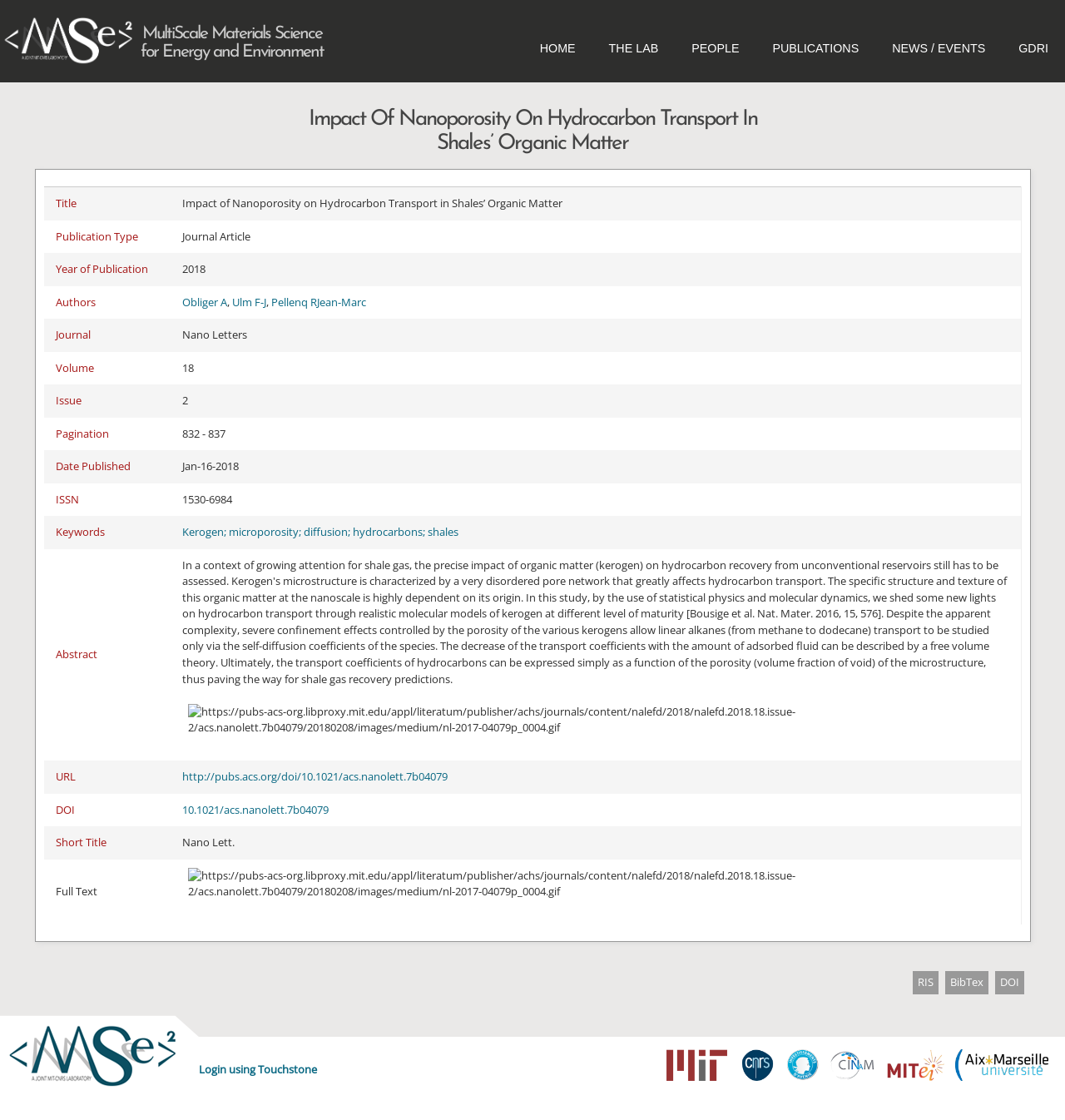Determine the main headline from the webpage and extract its text.

MultiScale Material Science for Energy and Environment